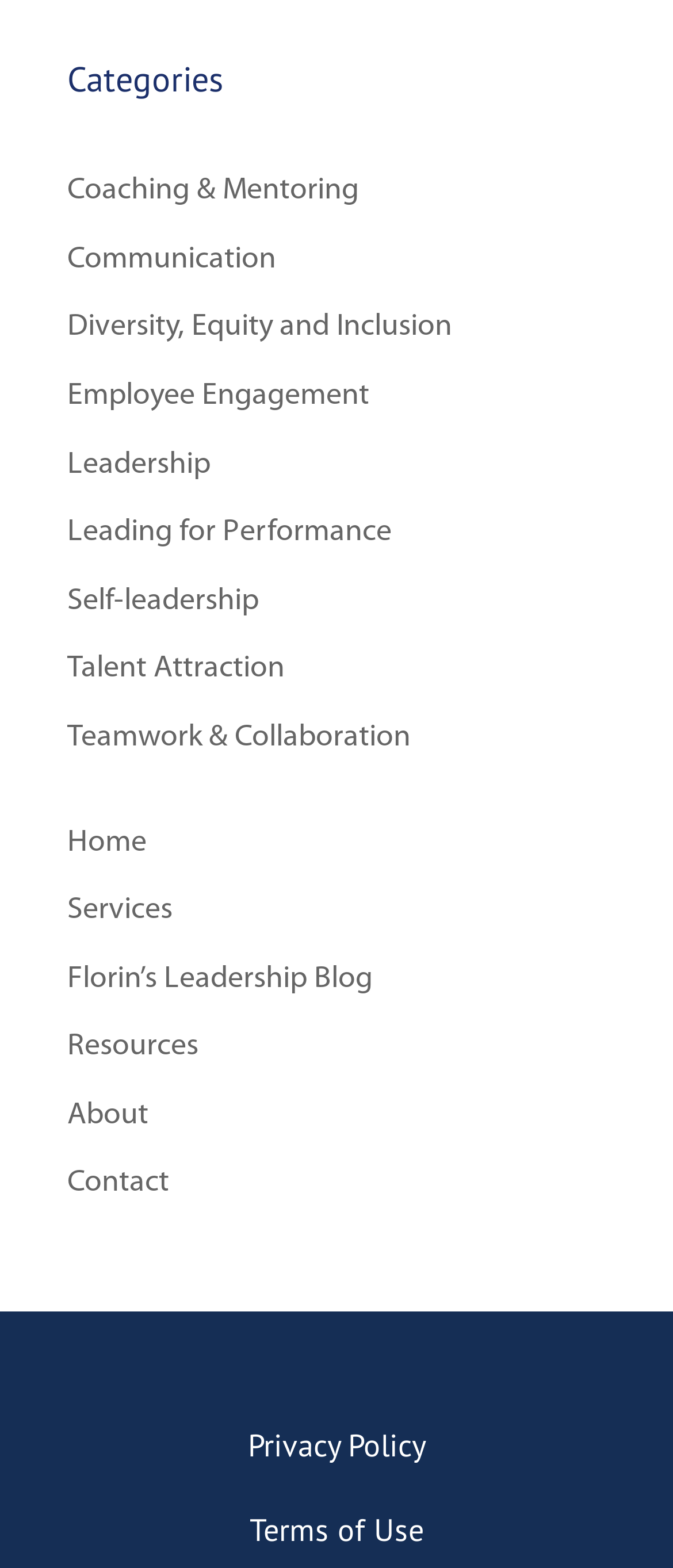Please find the bounding box coordinates of the element that you should click to achieve the following instruction: "Go to About page". The coordinates should be presented as four float numbers between 0 and 1: [left, top, right, bottom].

[0.1, 0.701, 0.221, 0.722]